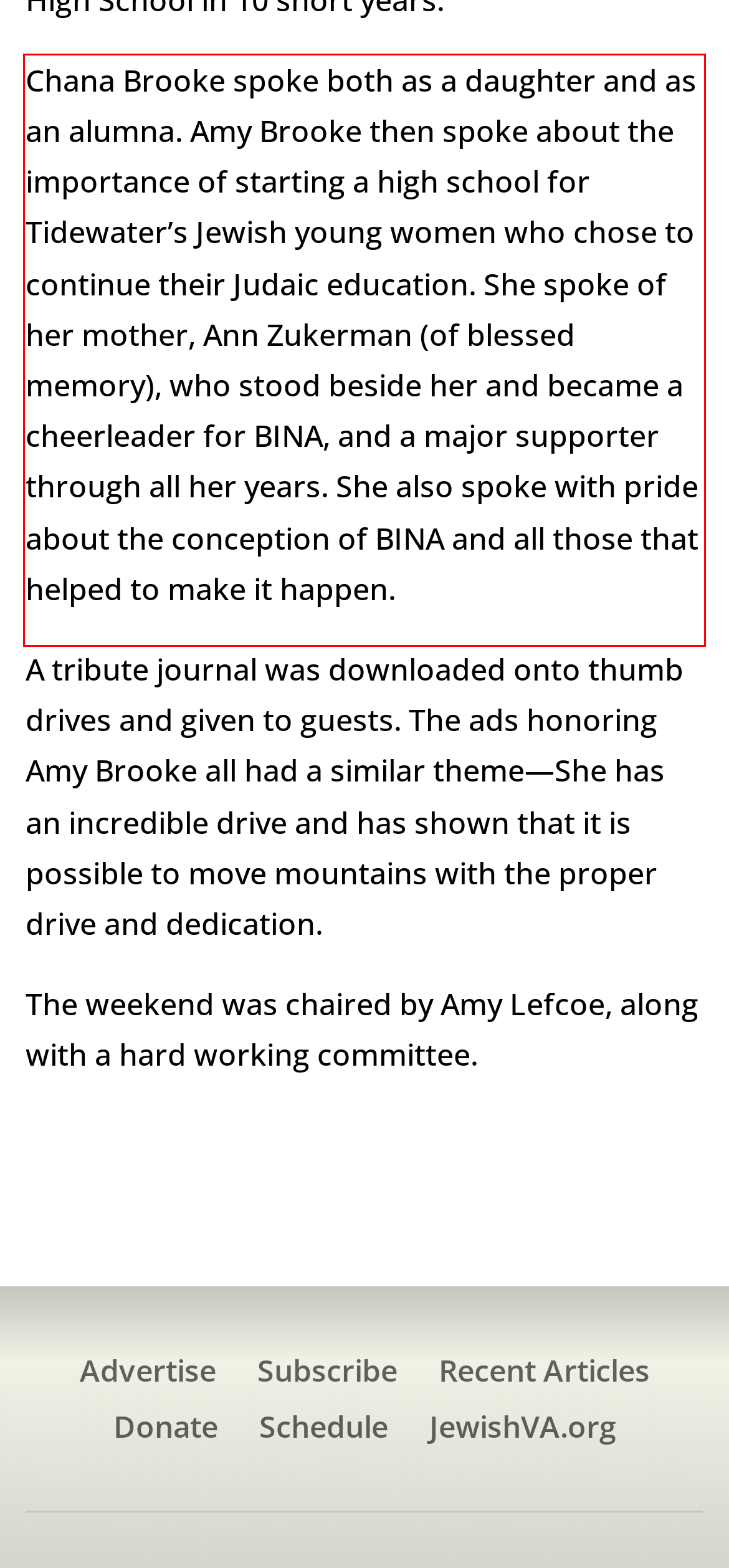Identify the text inside the red bounding box on the provided webpage screenshot by performing OCR.

Chana Brooke spoke both as a daughter and as an alumna. Amy Brooke then spoke about the importance of starting a high school for Tidewater’s Jewish young women who chose to continue their Judaic education. She spoke of her mother, Ann Zukerman (of blessed memory), who stood beside her and became a cheerleader for BINA, and a major supporter through all her years. She also spoke with pride about the conception of BINA and all those that helped to make it happen.